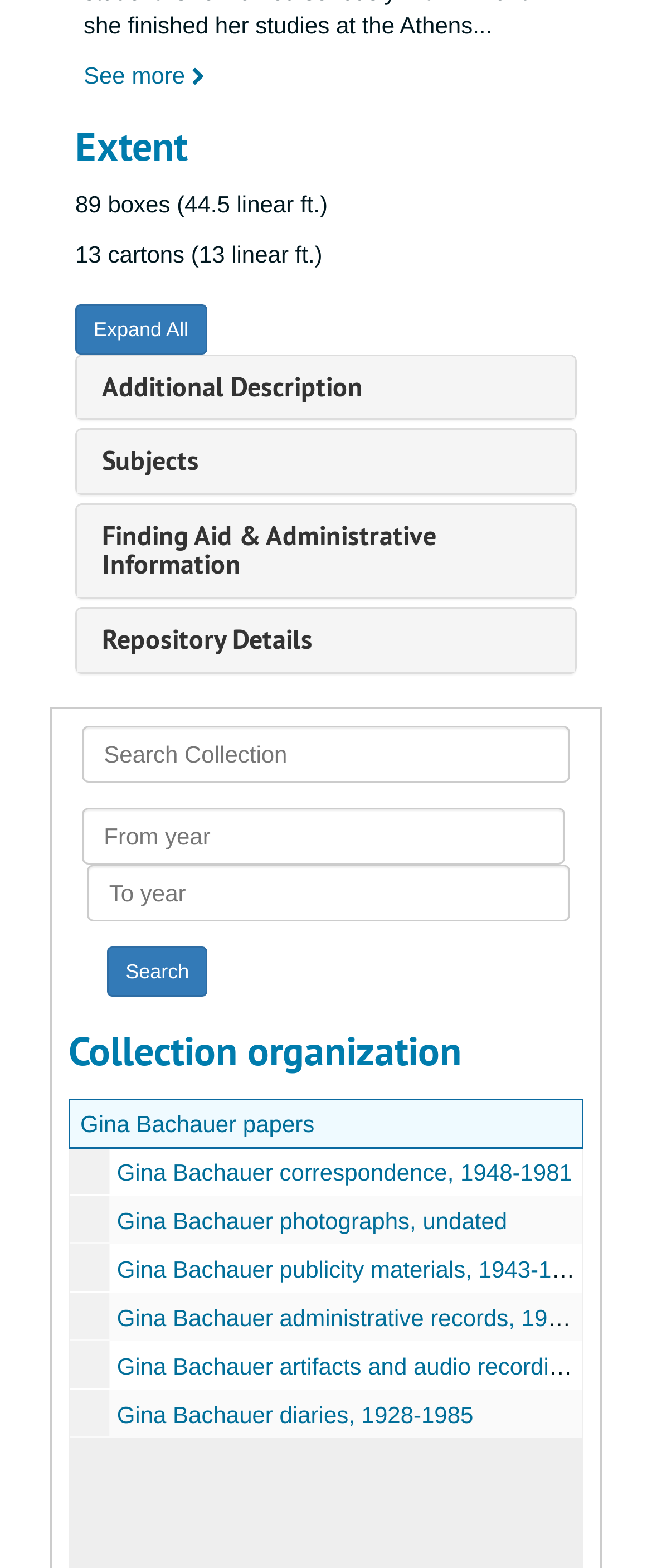Extract the bounding box coordinates of the UI element described by: "Gina Bachauer diaries, 1928-1985". The coordinates should include four float numbers ranging from 0 to 1, e.g., [left, top, right, bottom].

[0.179, 0.894, 0.726, 0.911]